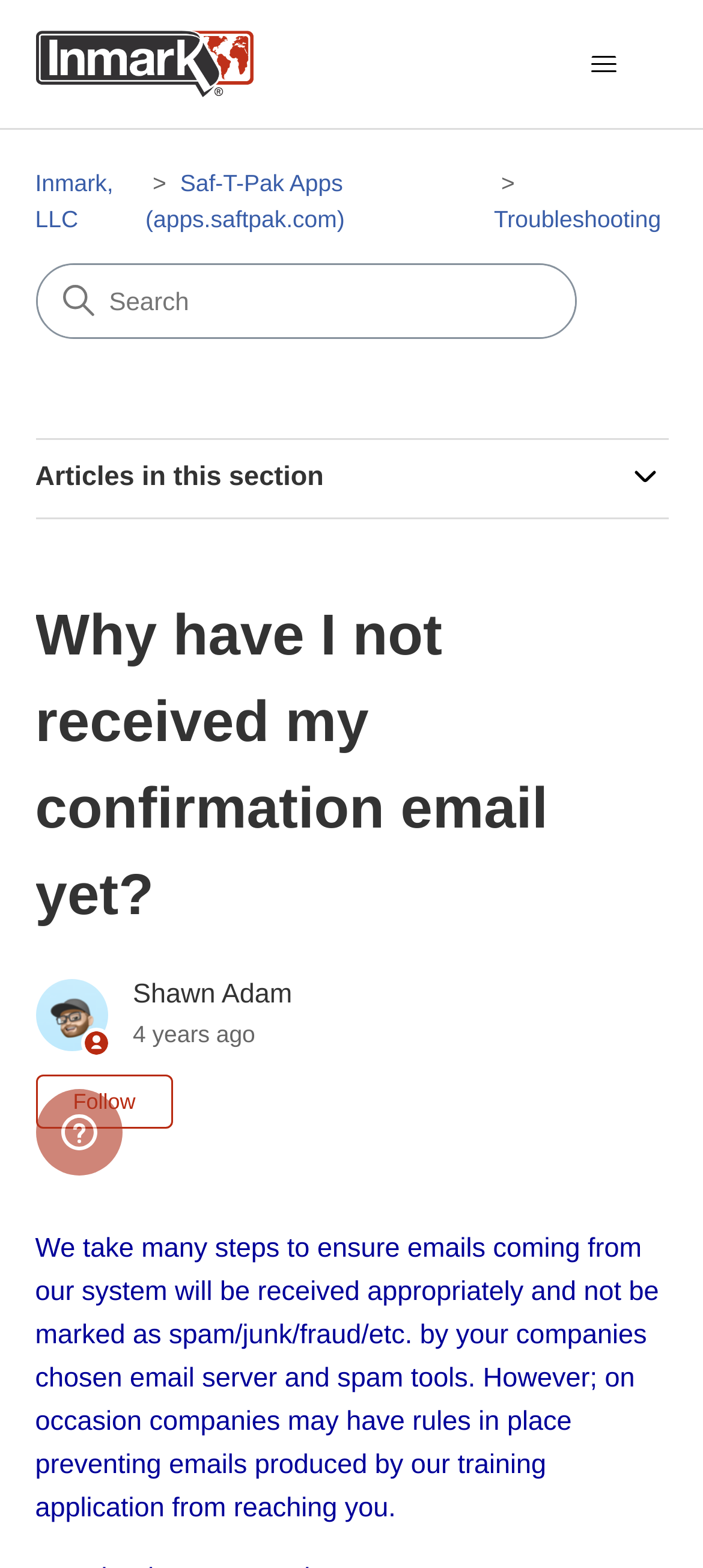Please examine the image and answer the question with a detailed explanation:
When was the article published?

I found the publication date by looking at the time stamp below the heading, which says '2020-08-18 06:22'. This suggests that the article was published on August 18, 2020.